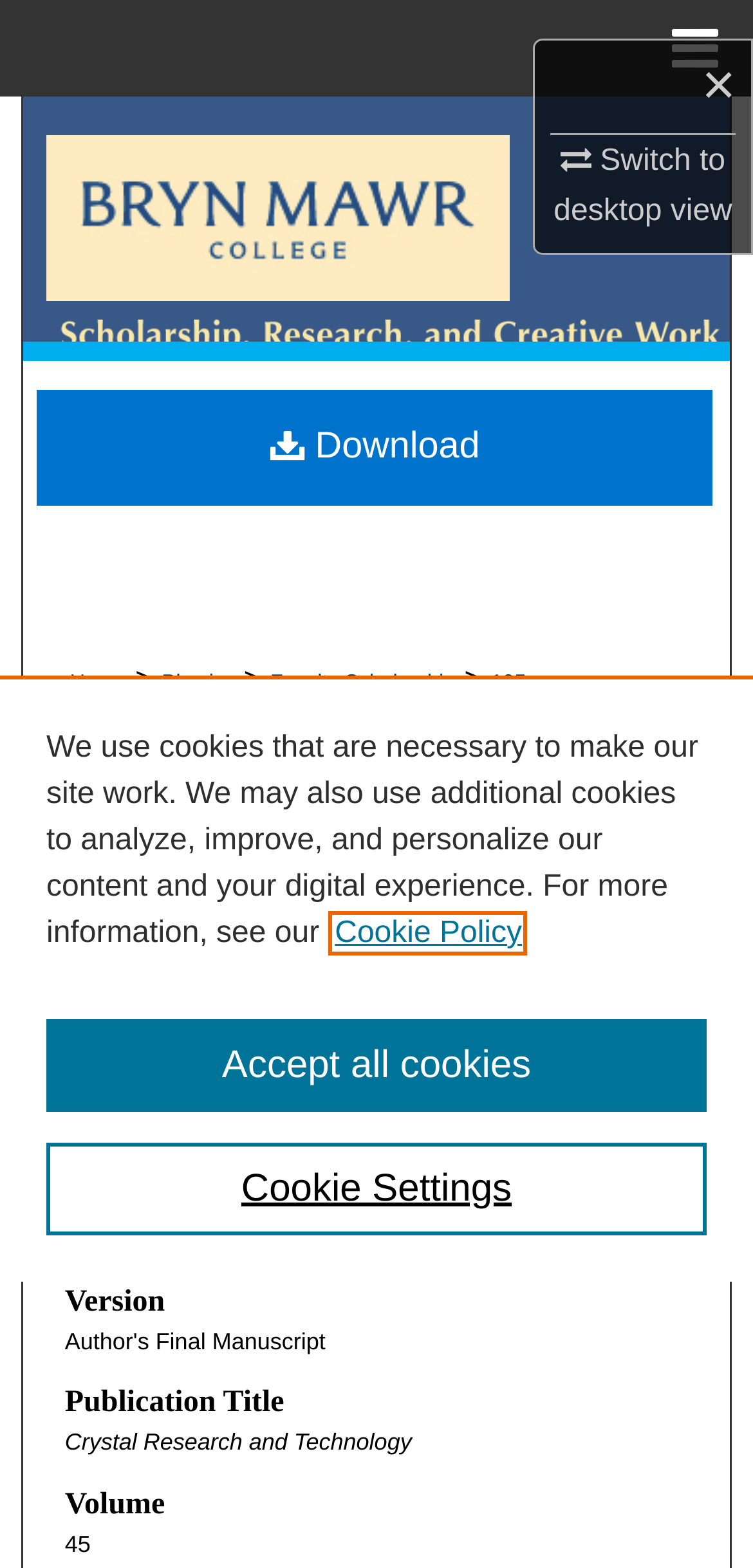What is the volume of this publication?
Deliver a detailed and extensive answer to the question.

I found the answer by looking at the StaticText '45' which is located under the heading 'Volume'.